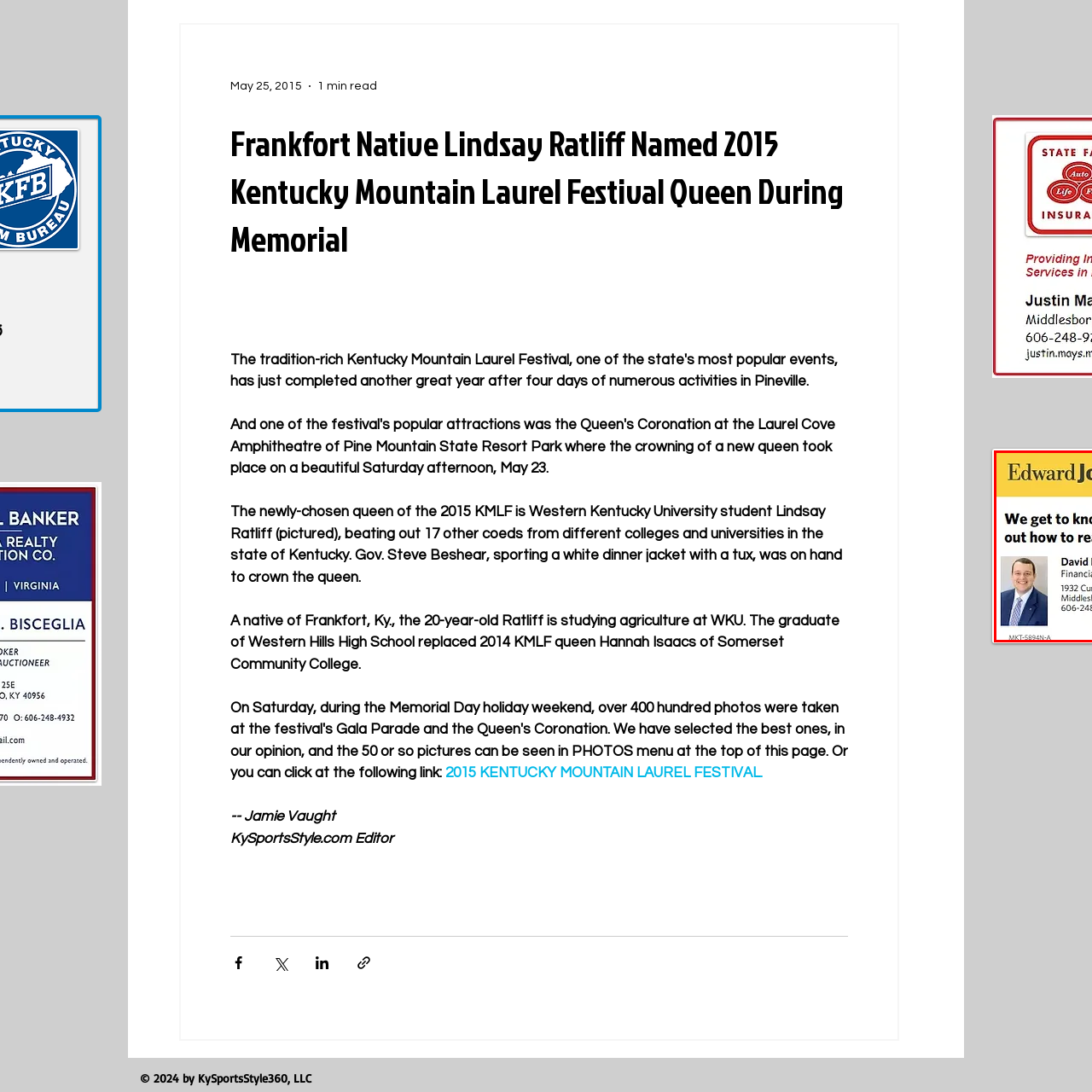Pay attention to the area highlighted by the red boundary and answer the question with a single word or short phrase: 
What is the address of David's office?

1932 Curtis Mathes Way, Middlesboro, KY